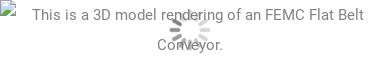Write a descriptive caption for the image, covering all notable aspects.

This image showcases a 3D model rendering of an FEMC Flat Belt Conveyor. Designed for efficiency, this conveyor utilizes a smooth top belt, making it one of the simplest and most effective methods for transporting products during various processing stages. Its versatility allows customization in terms of length, width, speed, and belt material, catering to a wide range of applications, whether in continuous or indexing modes. This innovative solution exemplifies robust construction and exceptional operational capabilities, promoting a seamless workflow in industrial environments.